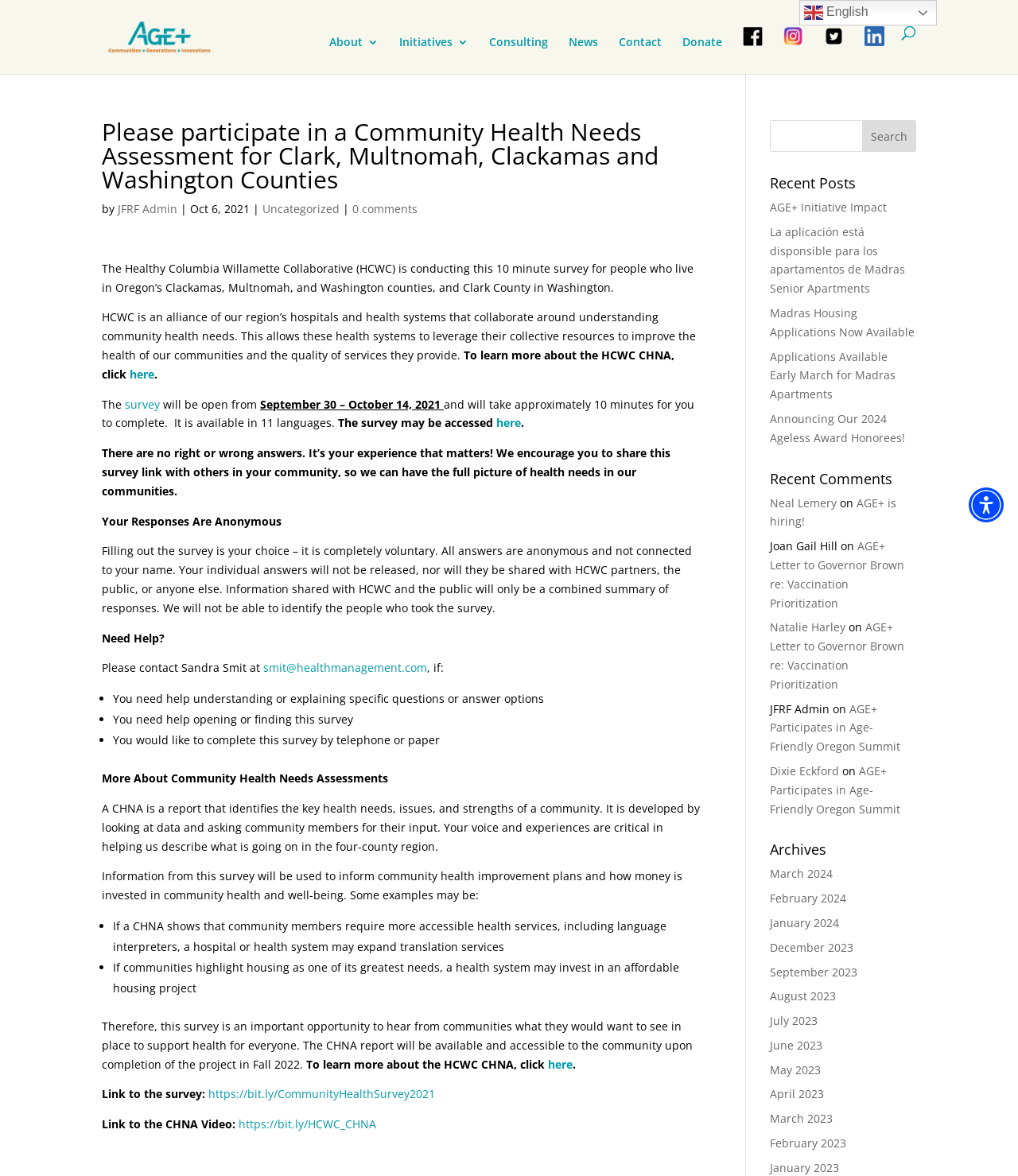What is the goal of the CHNA report?
Please respond to the question with as much detail as possible.

The goal of the CHNA report is to identify the key health needs, issues, and strengths of the community, which will inform community health improvement plans and investments in community health and well-being. The report will be available and accessible to the community upon completion of the project in Fall 2022.